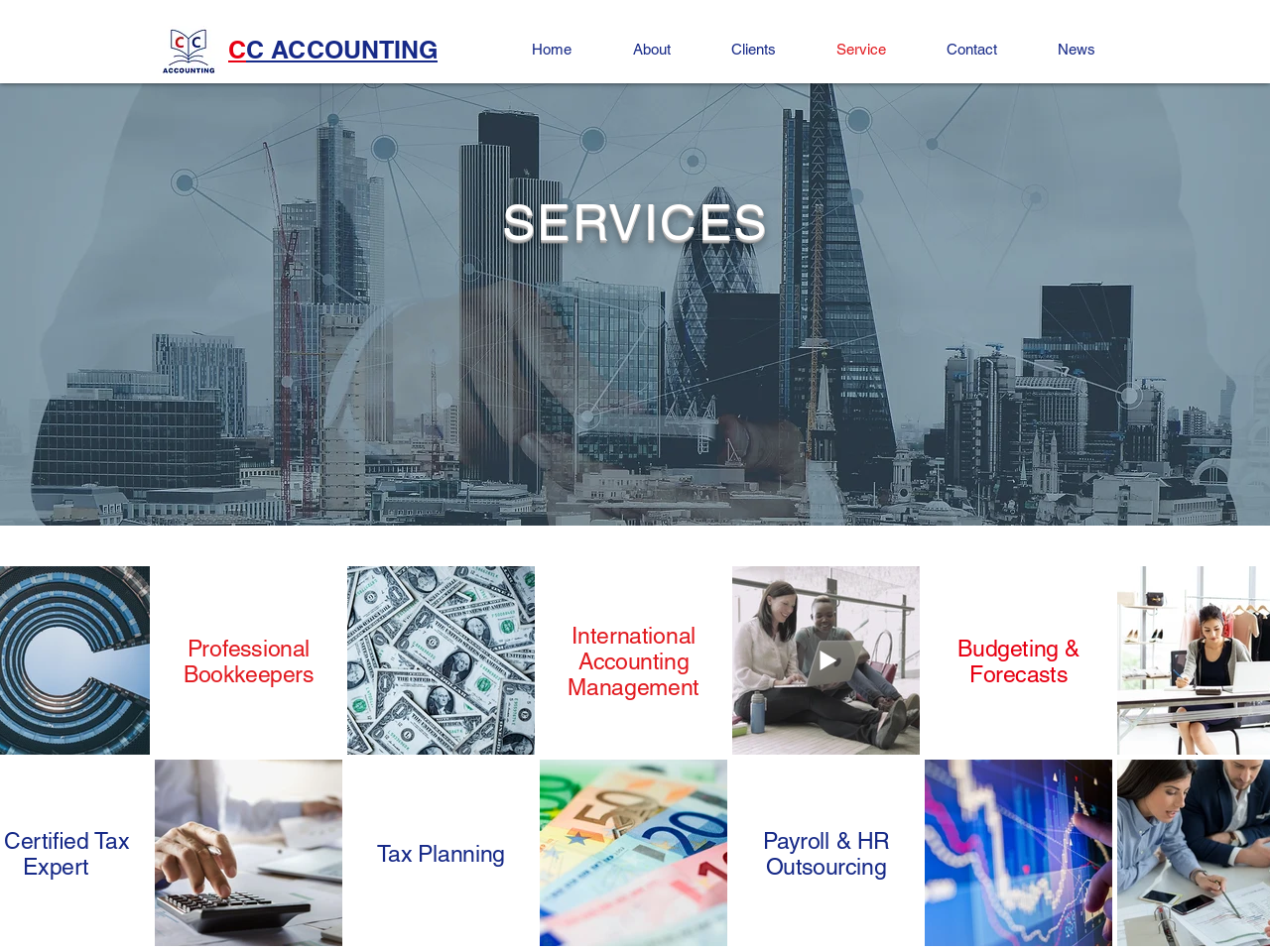Determine the bounding box coordinates of the section I need to click to execute the following instruction: "Click the company logo". Provide the coordinates as four float numbers between 0 and 1, i.e., [left, top, right, bottom].

[0.123, 0.019, 0.174, 0.088]